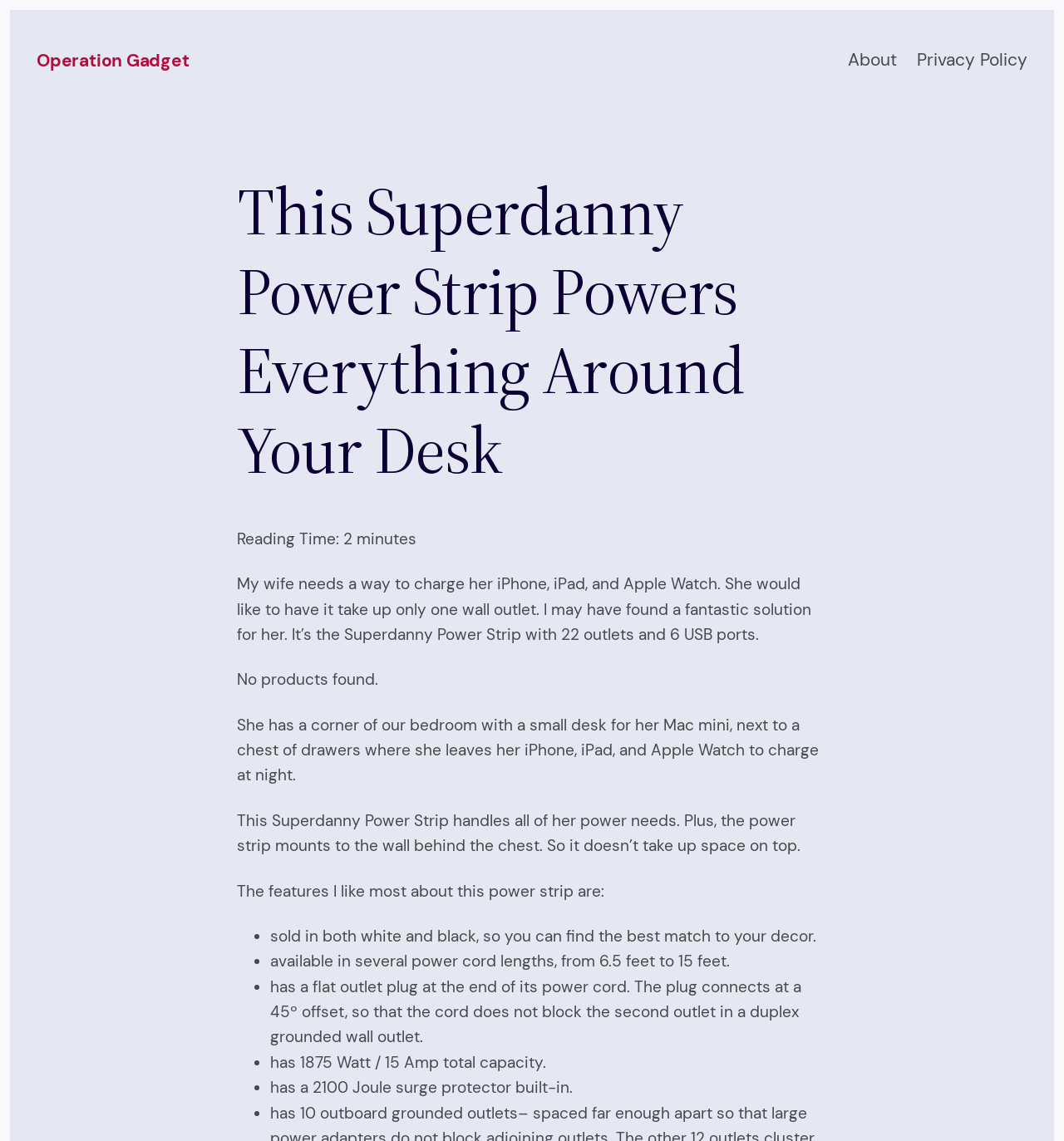Predict the bounding box of the UI element that fits this description: "Operation Gadget".

[0.034, 0.043, 0.178, 0.065]